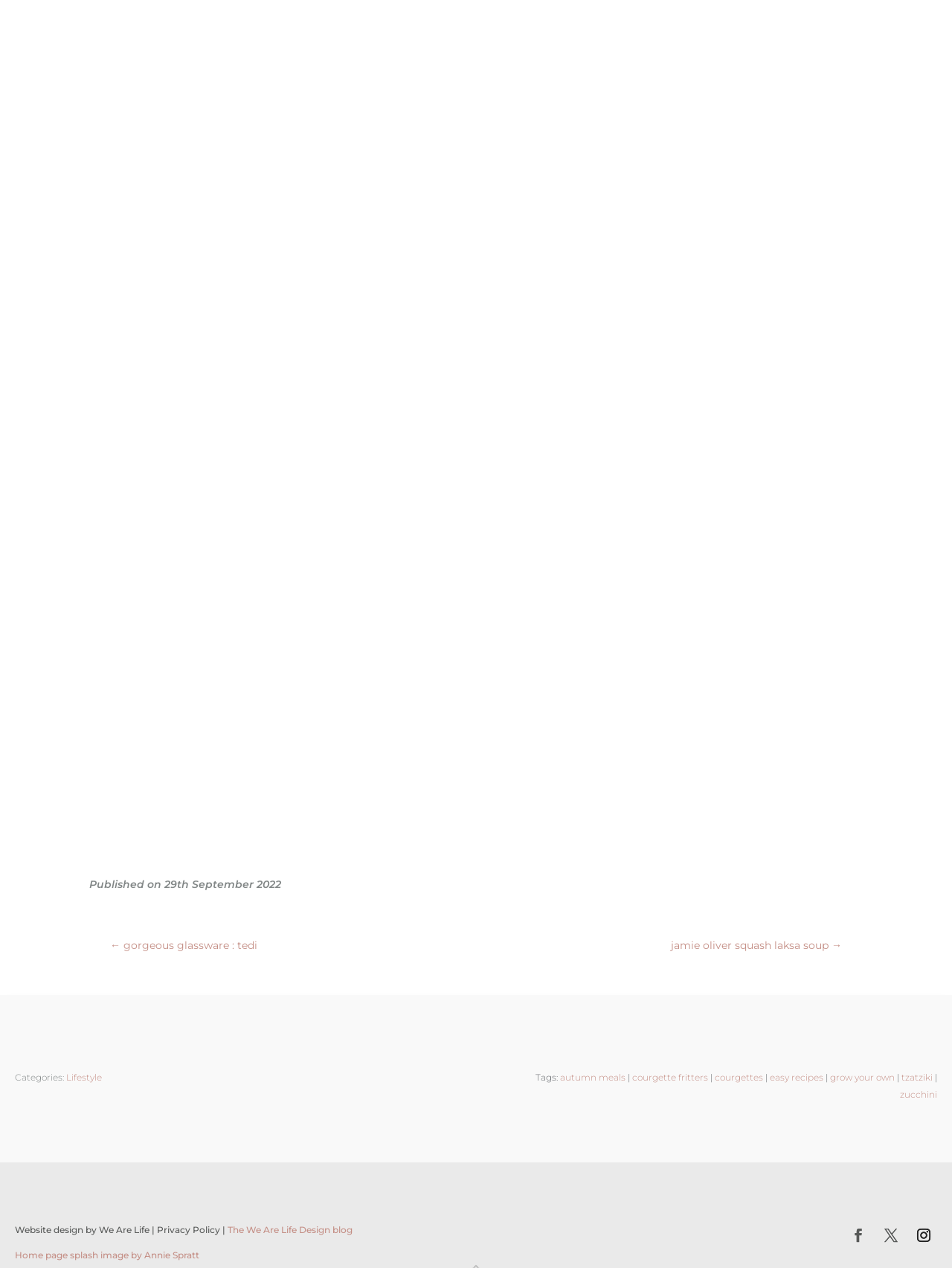Specify the bounding box coordinates for the region that must be clicked to perform the given instruction: "view Jamie Oliver squash laksa soup recipe".

[0.705, 0.739, 0.884, 0.752]